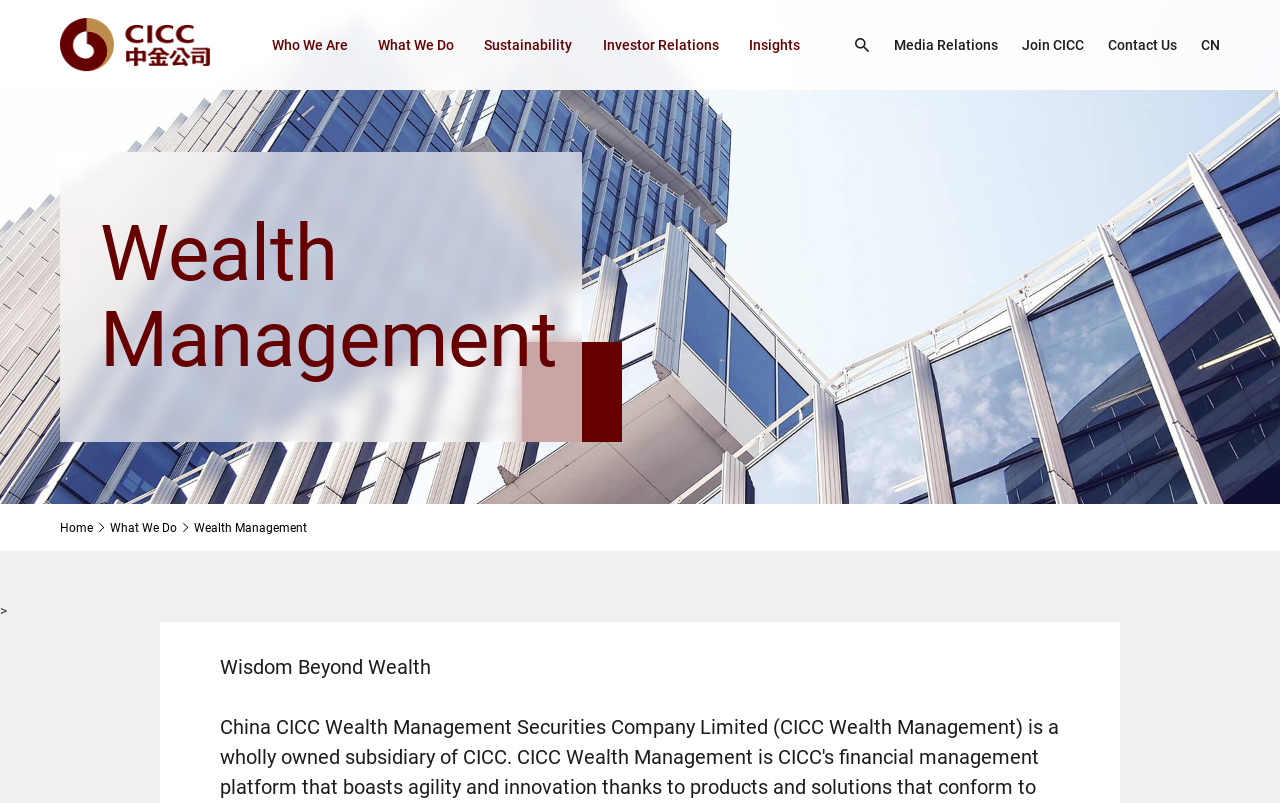Provide the bounding box coordinates for the UI element that is described as: "What We Do".

[0.086, 0.646, 0.138, 0.668]